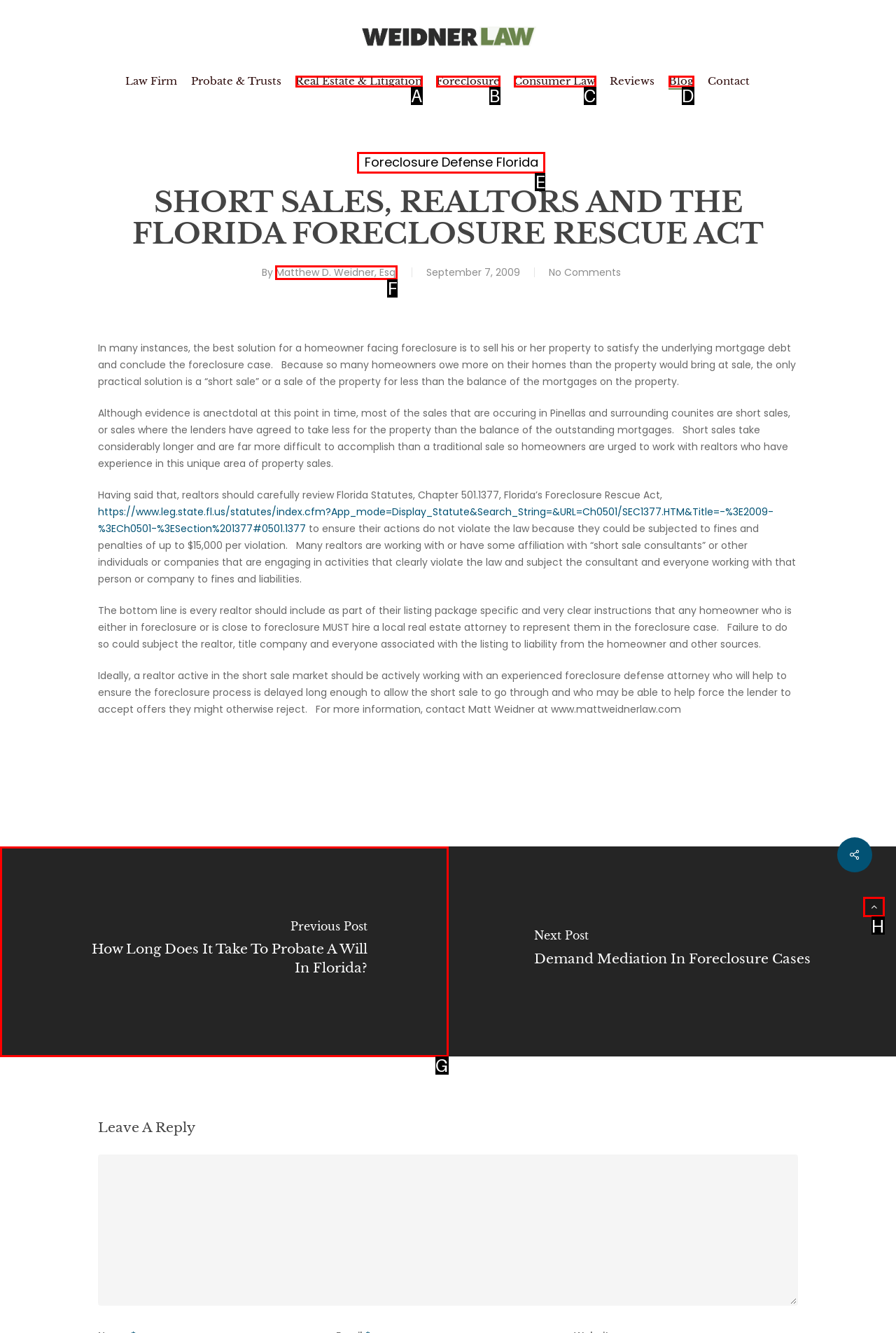Which choice should you pick to execute the task: Go back to top
Respond with the letter associated with the correct option only.

H